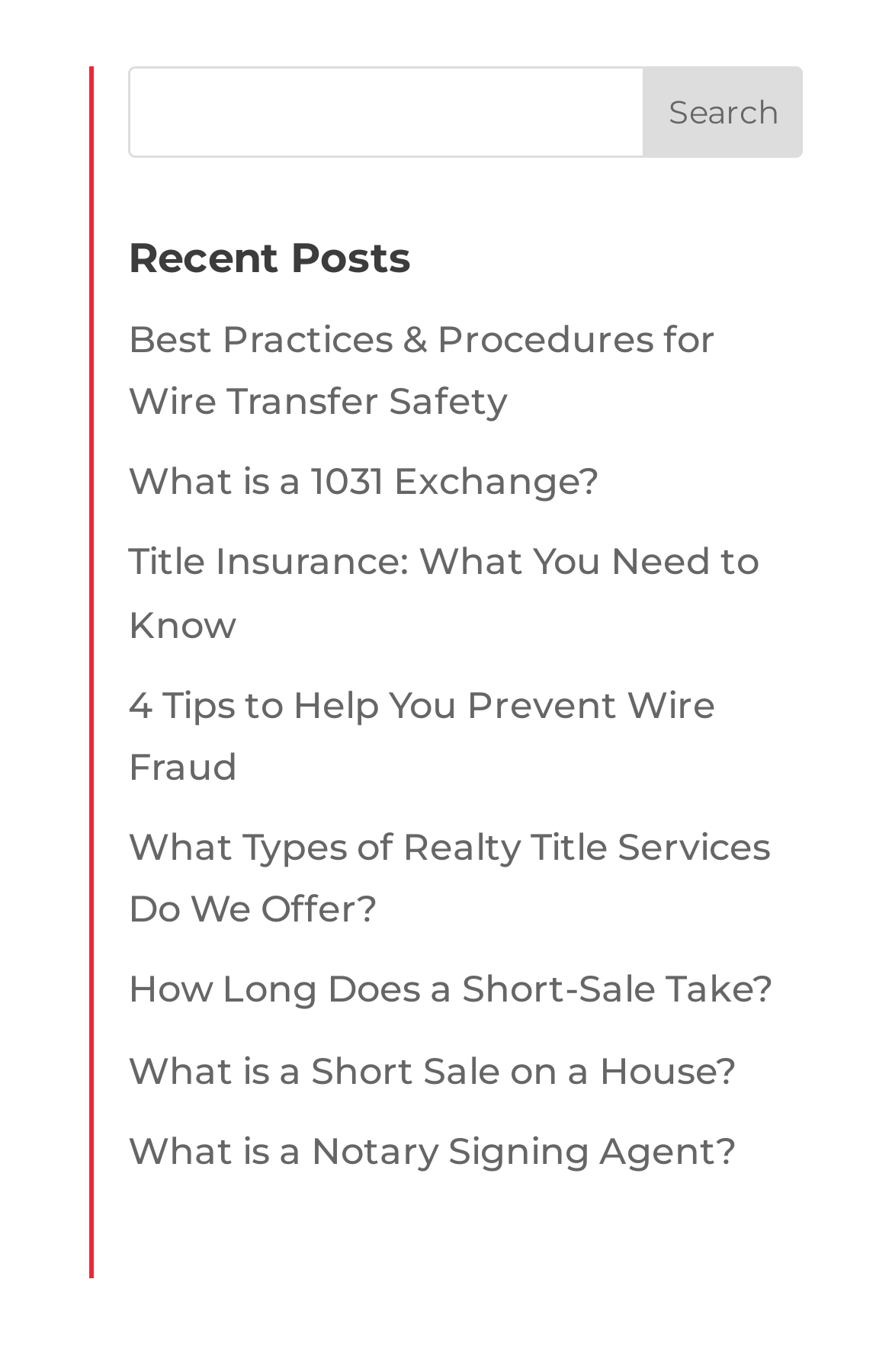Using the format (top-left x, top-left y, bottom-right x, bottom-right y), and given the element description, identify the bounding box coordinates within the screenshot: name="s"

[0.144, 0.049, 0.9, 0.115]